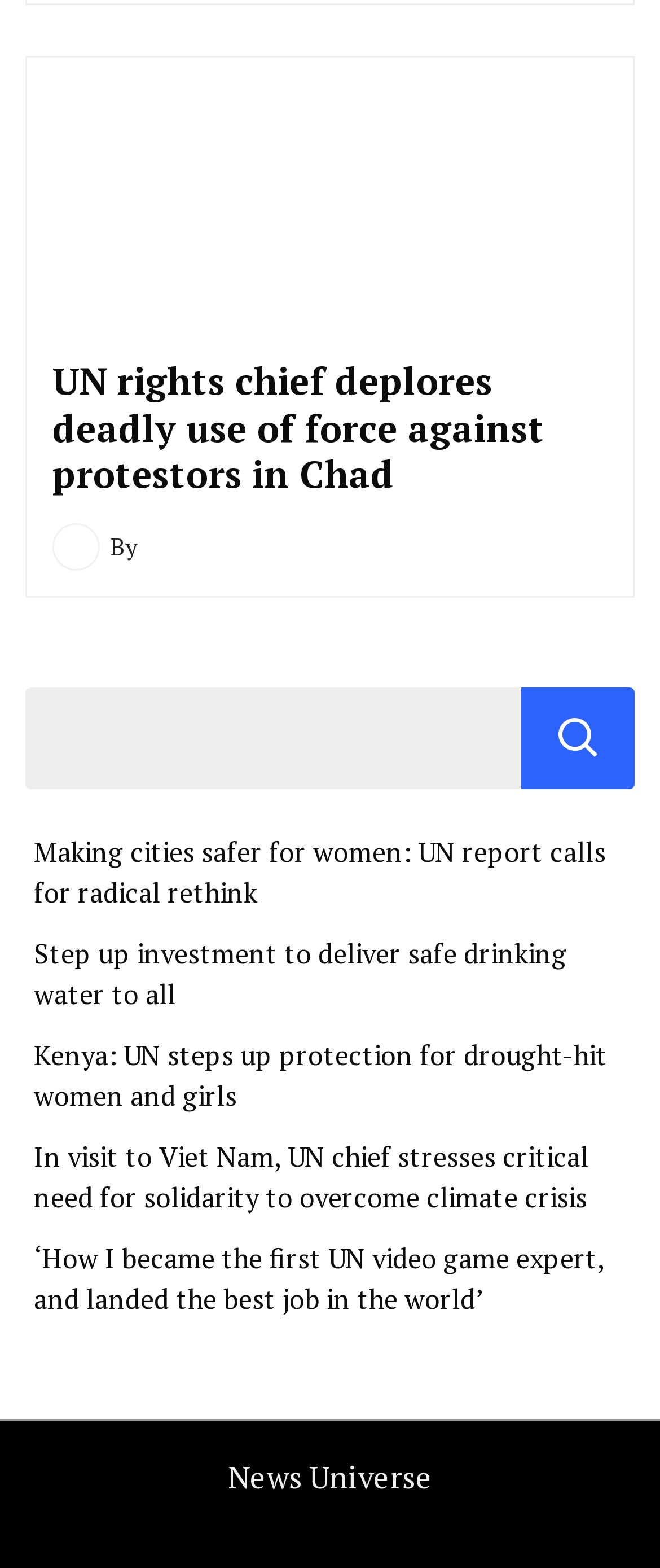Identify the bounding box coordinates for the region of the element that should be clicked to carry out the instruction: "Learn about making cities safer for women". The bounding box coordinates should be four float numbers between 0 and 1, i.e., [left, top, right, bottom].

[0.051, 0.531, 0.918, 0.581]